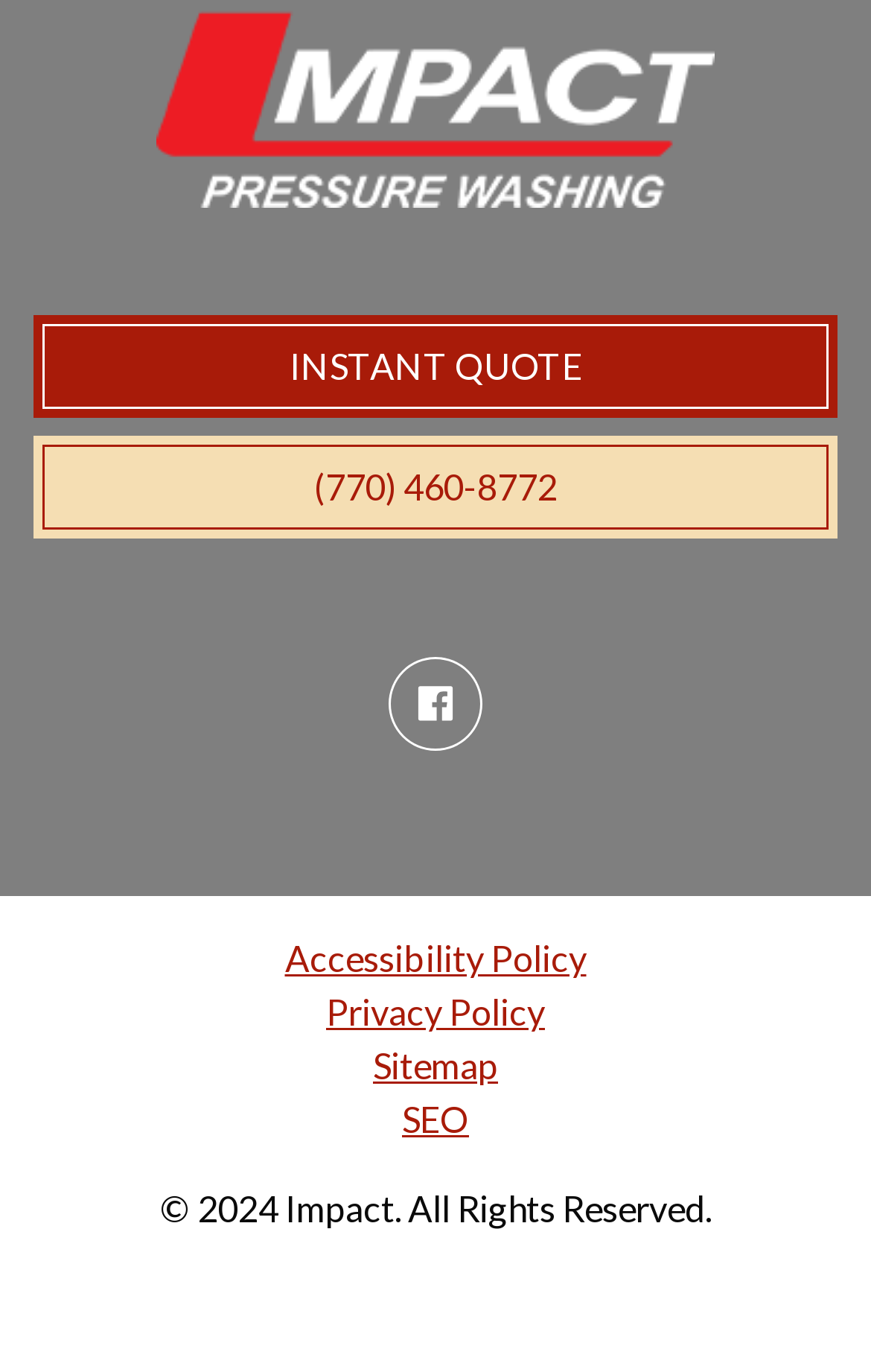What is the text on the first link at the top of the webpage?
Respond to the question with a single word or phrase according to the image.

INSTANT QUOTE